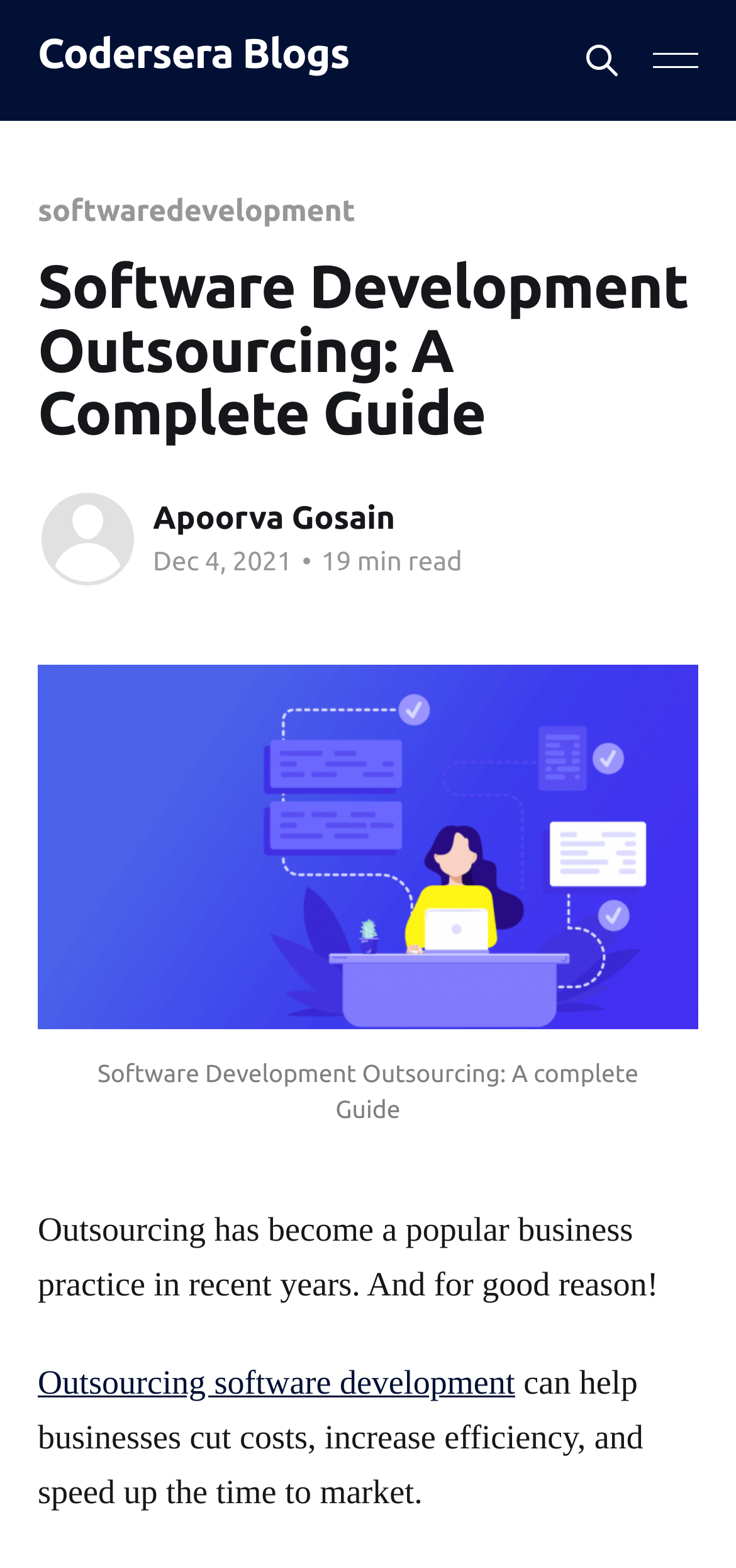How long does it take to read the blog post?
Look at the image and respond with a one-word or short-phrase answer.

19 min